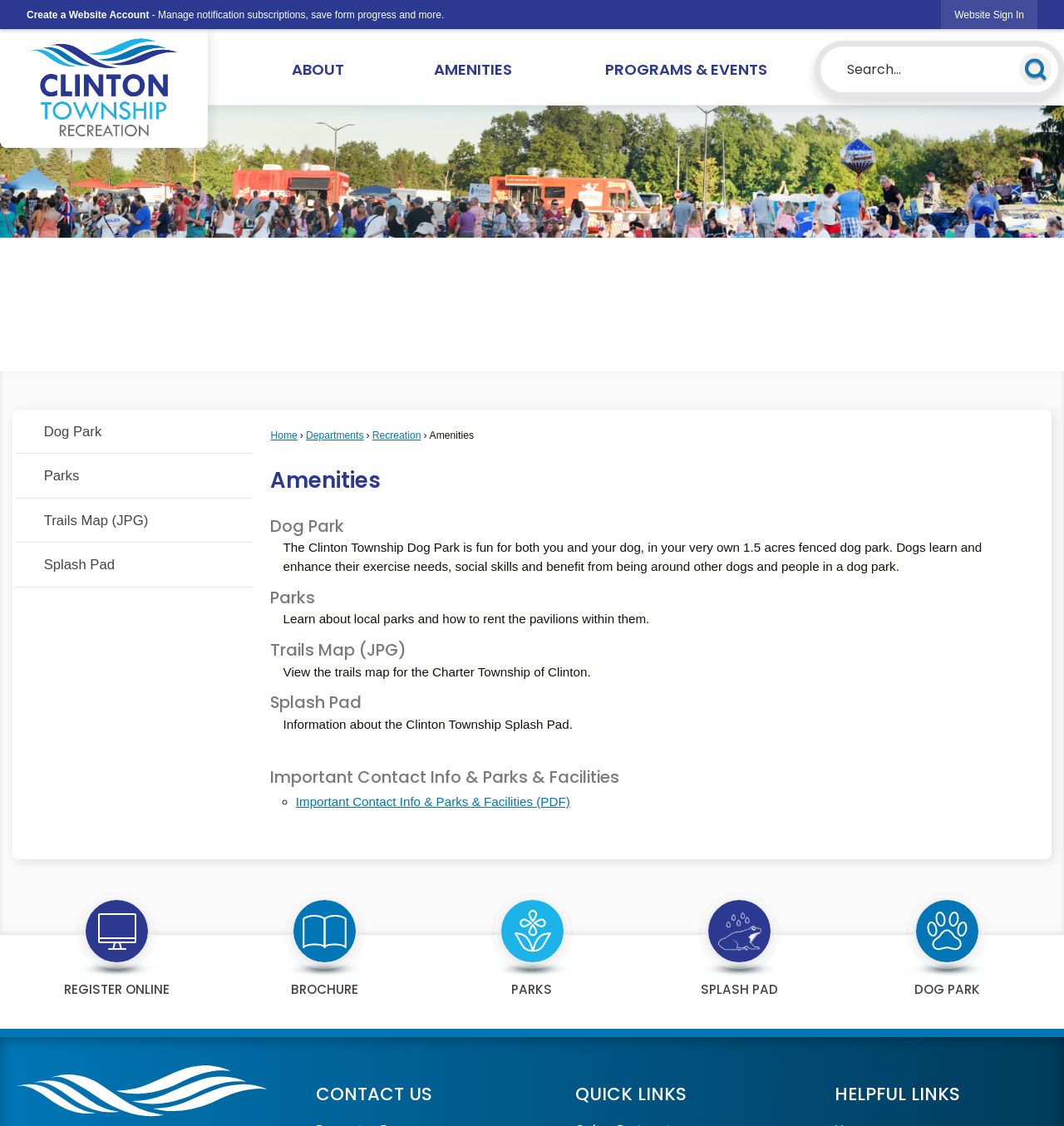Answer the question briefly using a single word or phrase: 
What is the 'Dog Park'?

A fenced dog park